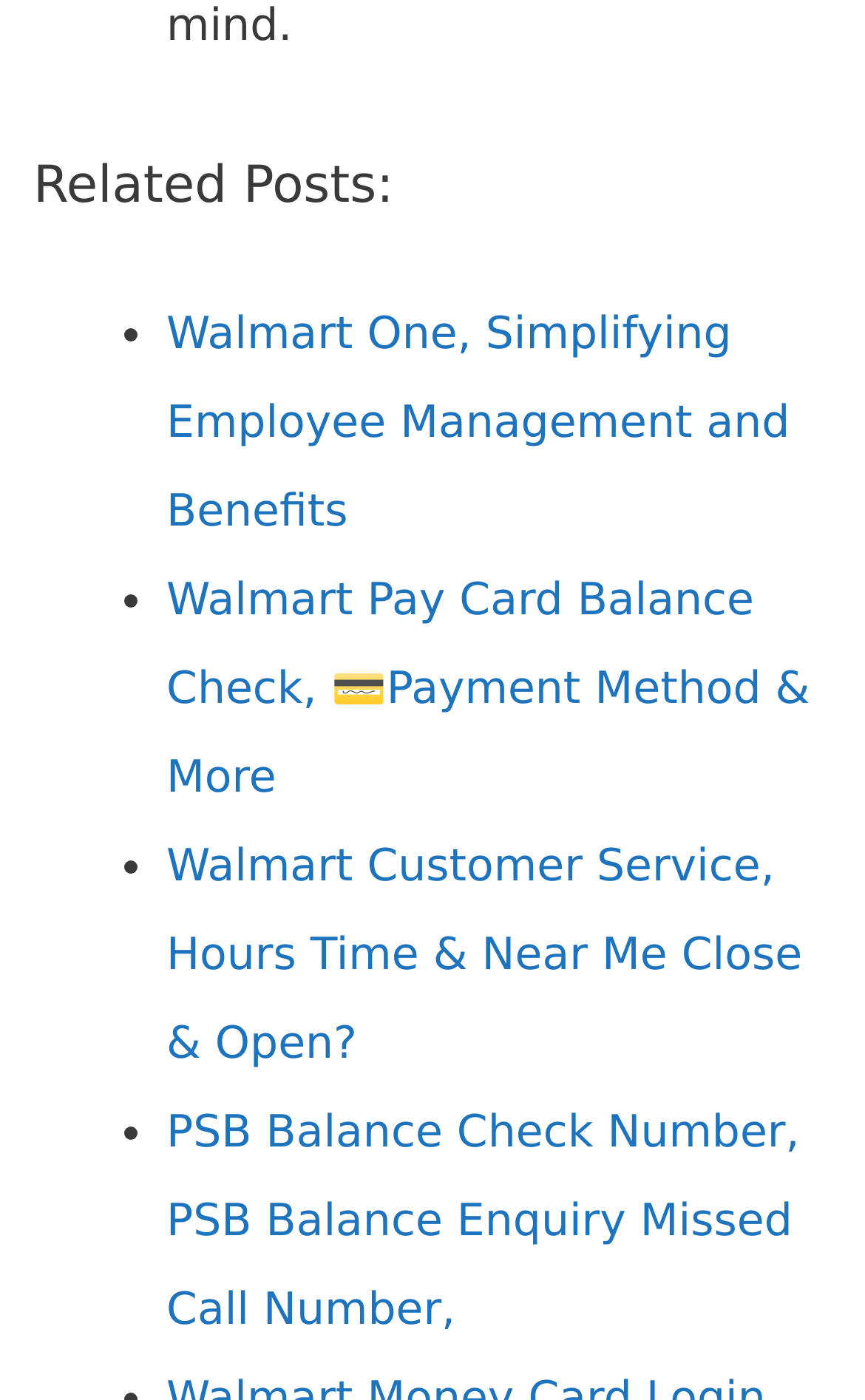What is the topic of the first related post?
Refer to the image and give a detailed response to the question.

I looked at the first link under the 'Related Posts:' heading, and it says 'Walmart One, Simplifying Employee Management and Benefits', so the topic of the first related post is Walmart One.